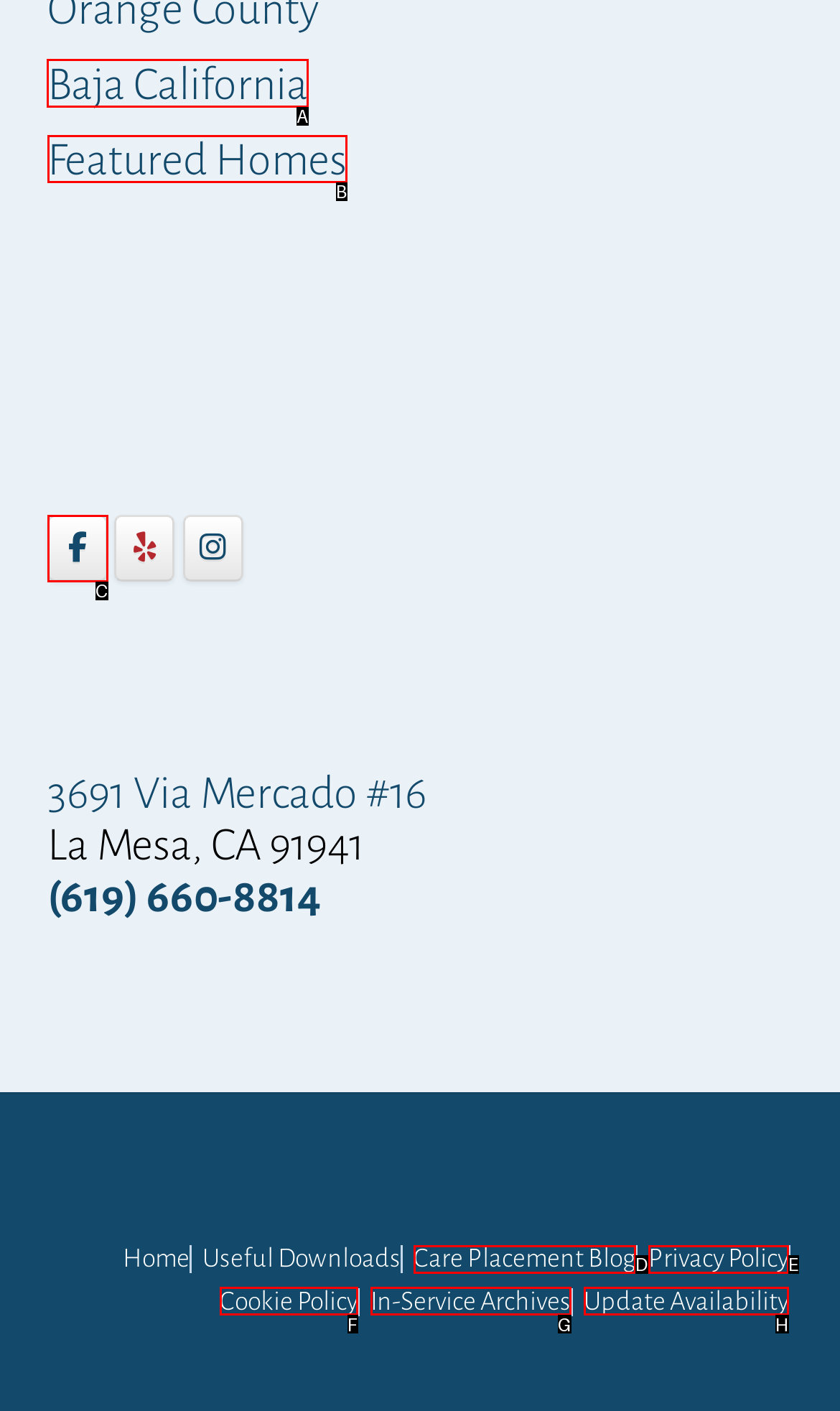Choose the HTML element you need to click to achieve the following task: Visit Baja California
Respond with the letter of the selected option from the given choices directly.

A